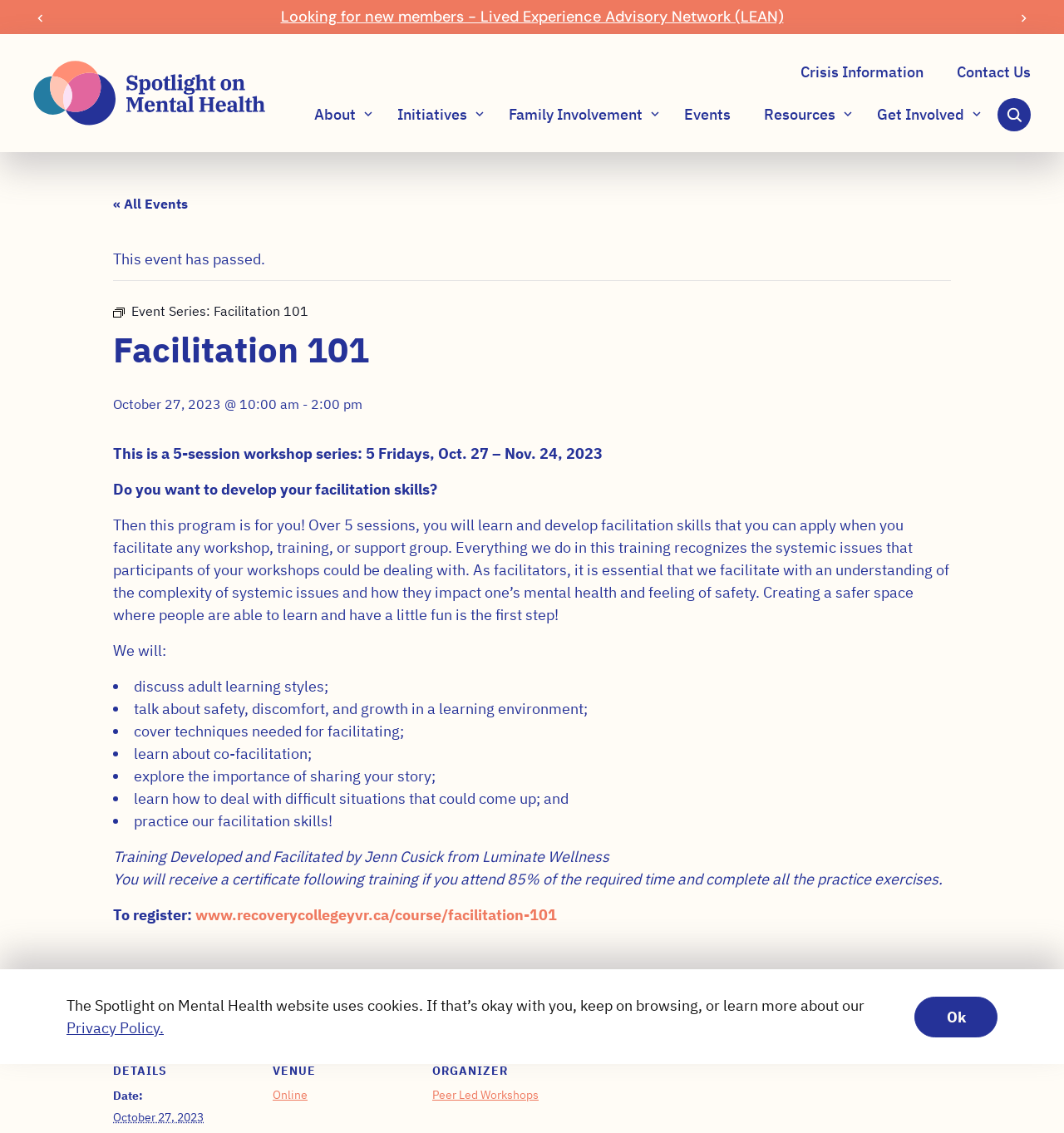What is the name of the event series?
Use the image to give a comprehensive and detailed response to the question.

I found the answer by looking at the heading 'Facilitation 101' and the link 'Facilitation 101' which suggests that it is the name of the event series.